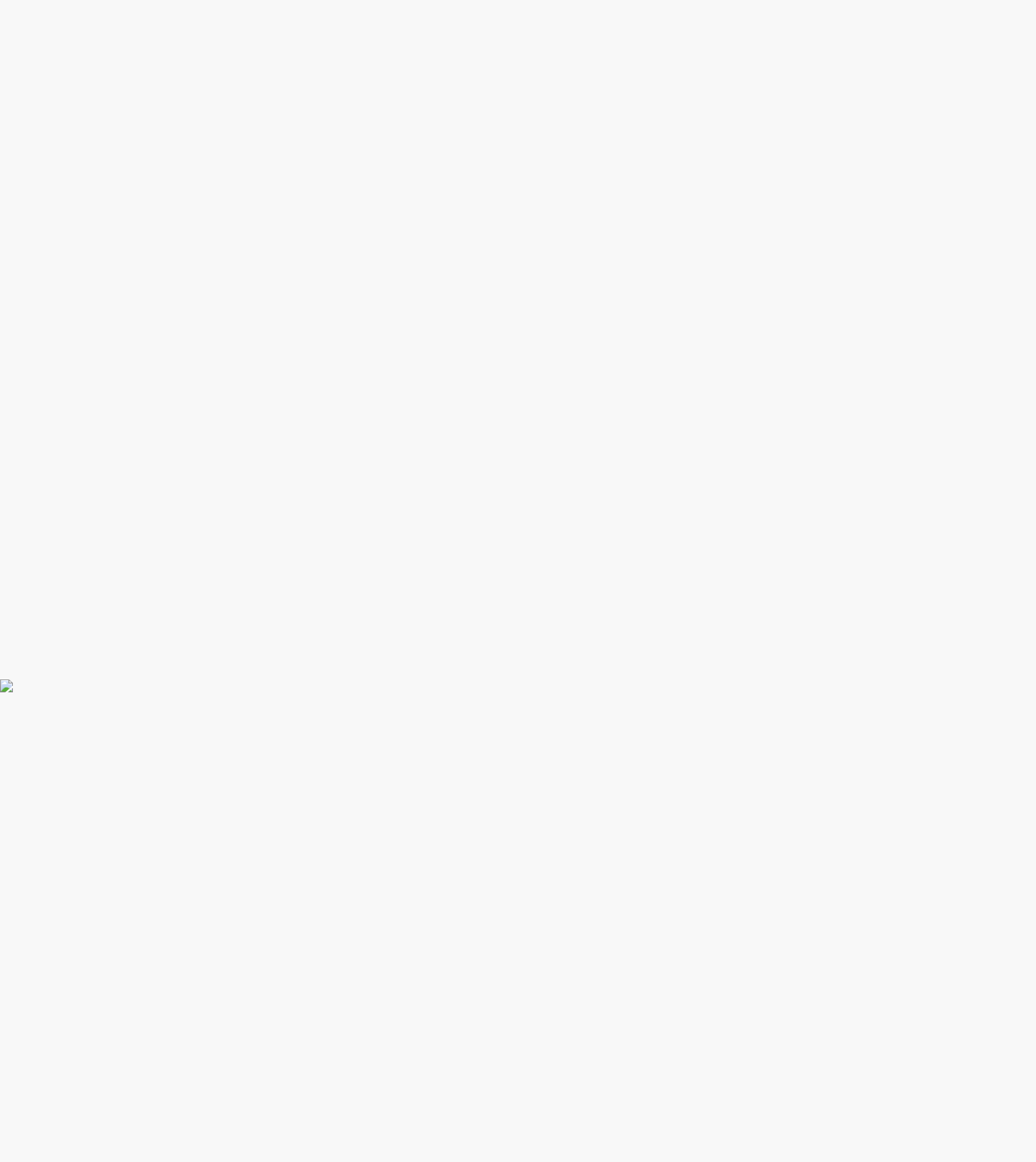Identify the bounding box coordinates of the specific part of the webpage to click to complete this instruction: "Explore Armbian operating system".

[0.542, 0.87, 0.647, 0.902]